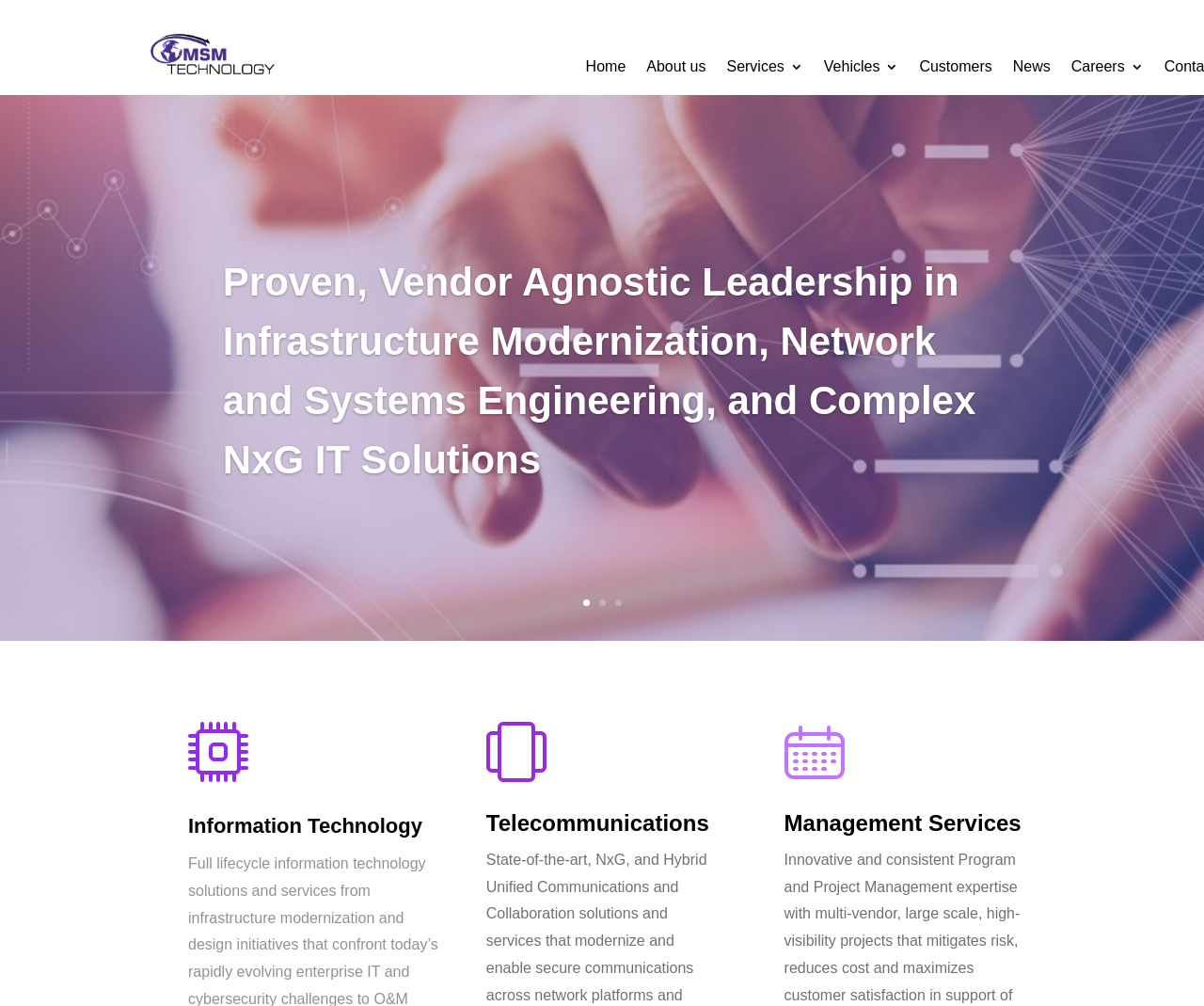Determine the bounding box coordinates of the clickable region to execute the instruction: "Read Information Technology". The coordinates should be four float numbers between 0 and 1, denoted as [left, top, right, bottom].

[0.156, 0.805, 0.372, 0.846]